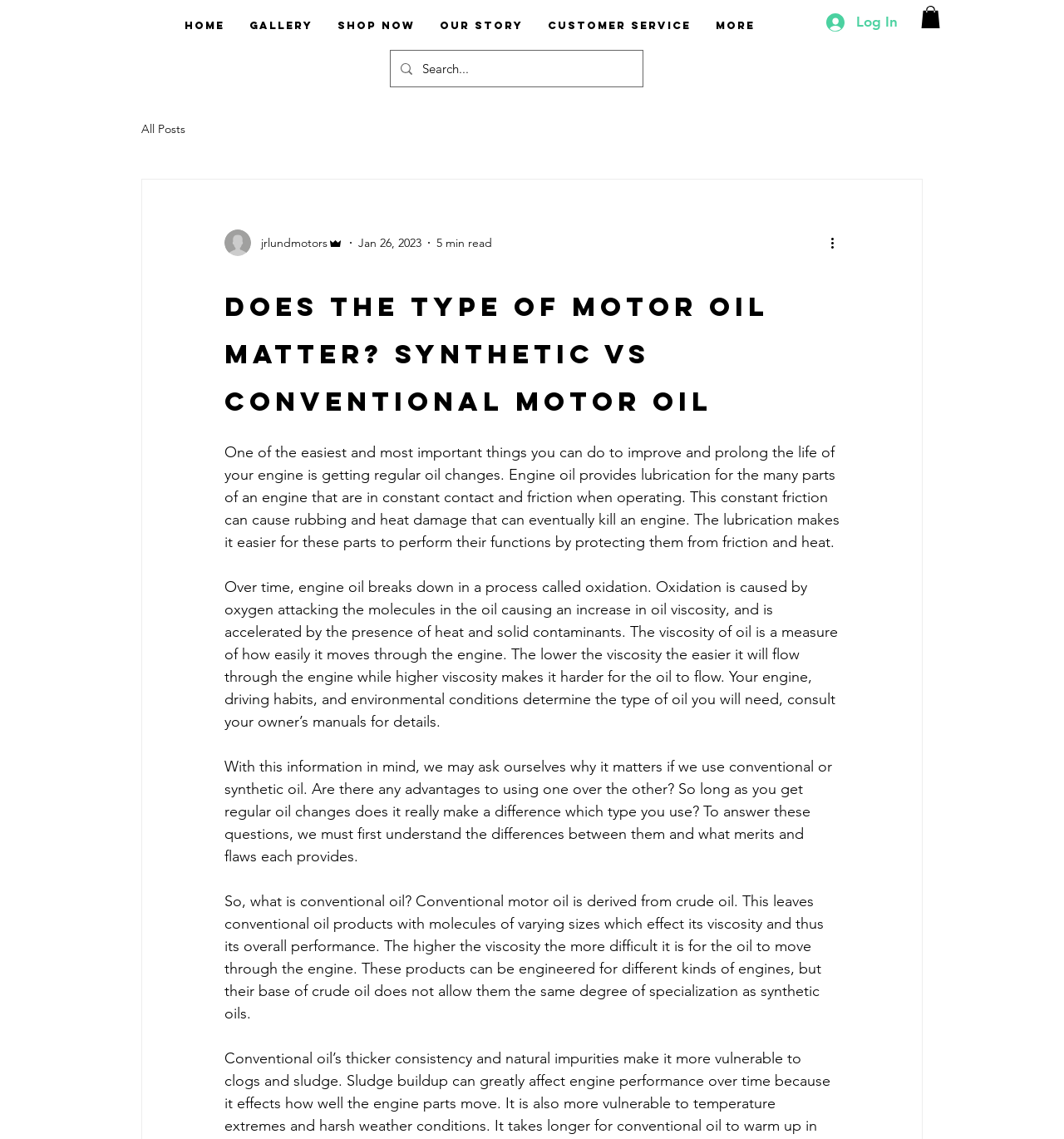Could you please study the image and provide a detailed answer to the question:
What is conventional motor oil derived from?

According to the webpage, conventional motor oil is derived from crude oil, which leaves conventional oil products with molecules of varying sizes that affect its viscosity and overall performance.